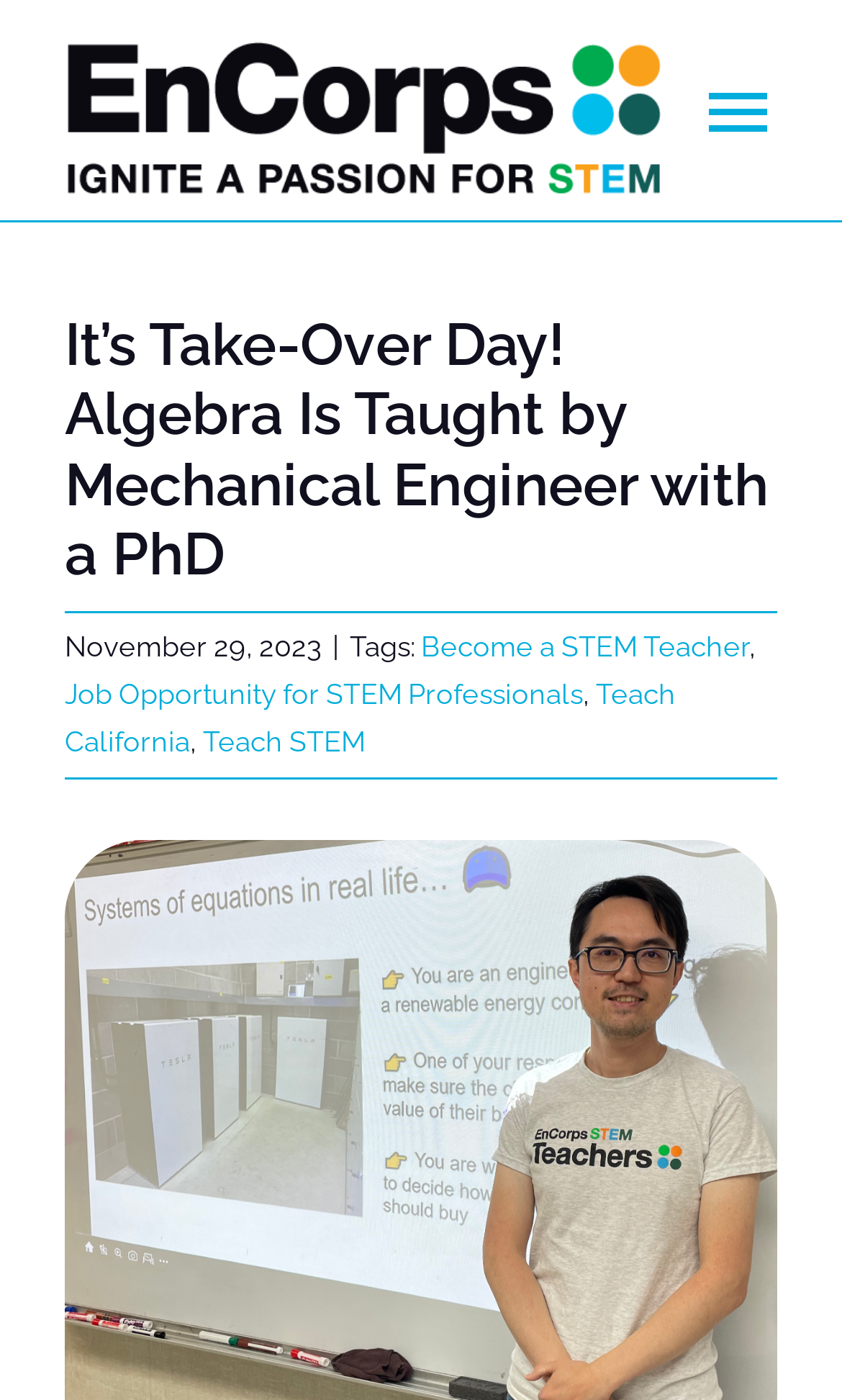Given the description "alt="unit 4" title="logo-unit4"", provide the bounding box coordinates of the corresponding UI element.

None